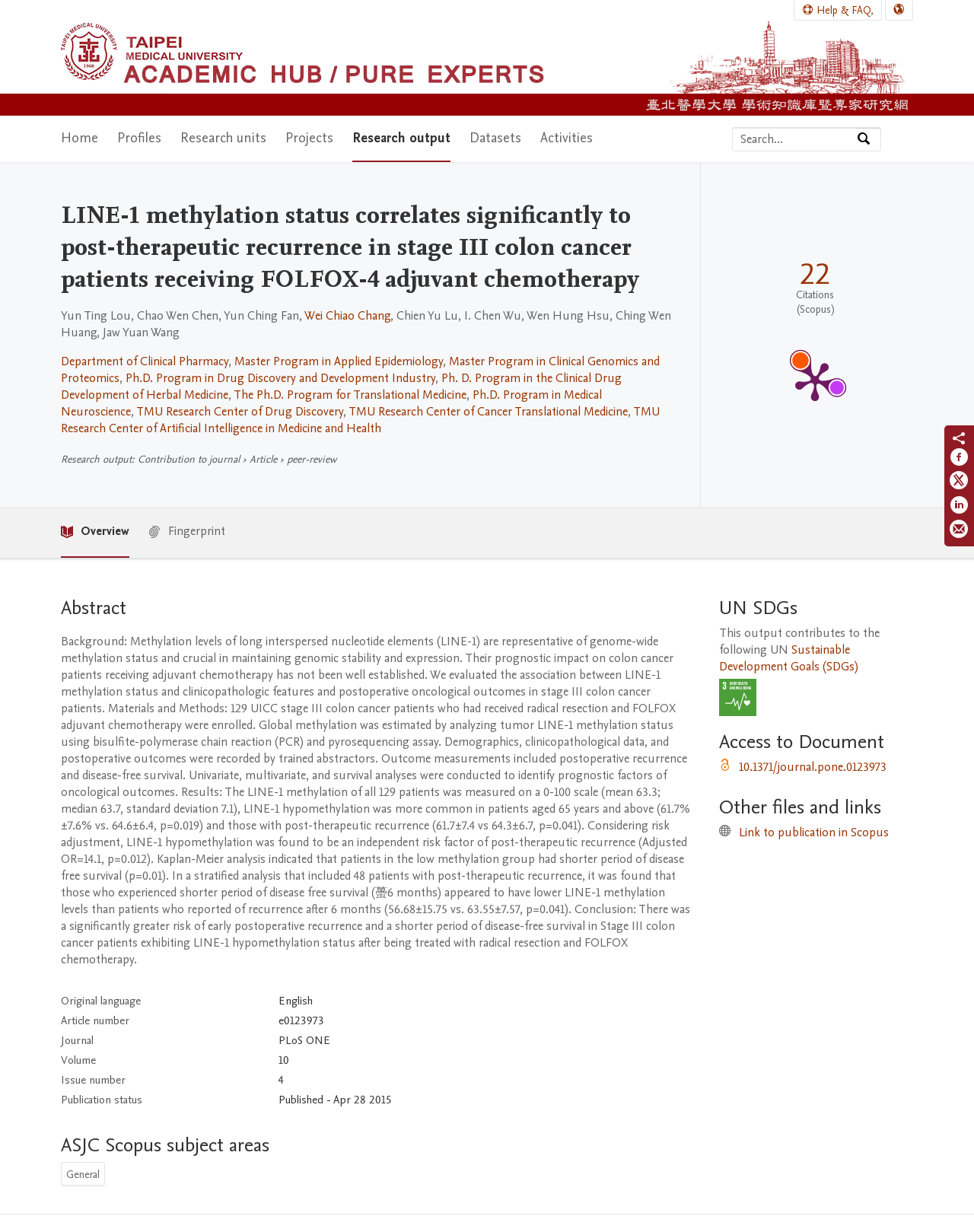Find the UI element described as: "Sustainable Development Goals (SDGs)" and predict its bounding box coordinates. Ensure the coordinates are four float numbers between 0 and 1, [left, top, right, bottom].

[0.738, 0.521, 0.881, 0.548]